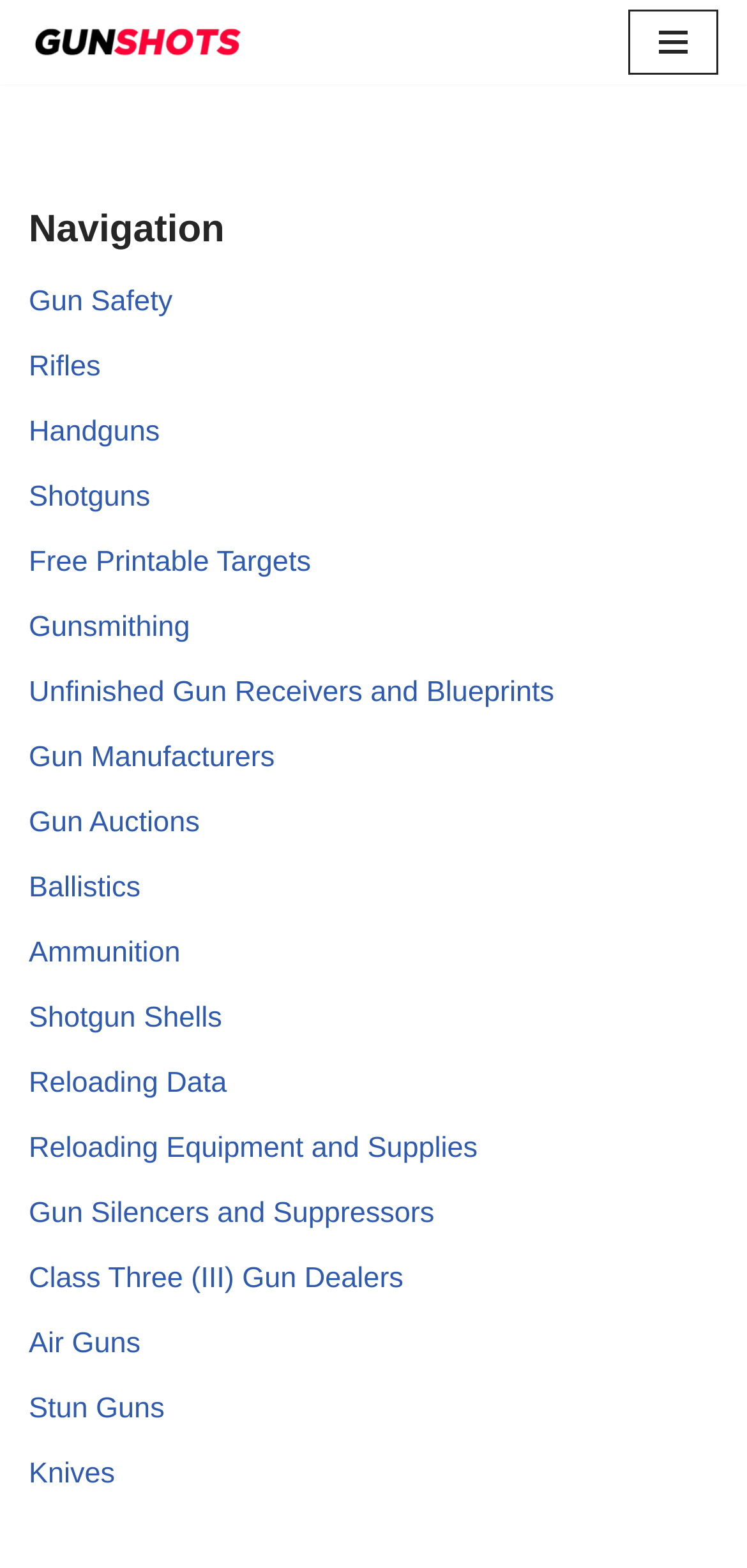What is the first link in the navigation menu?
Refer to the image and provide a one-word or short phrase answer.

Gun Safety